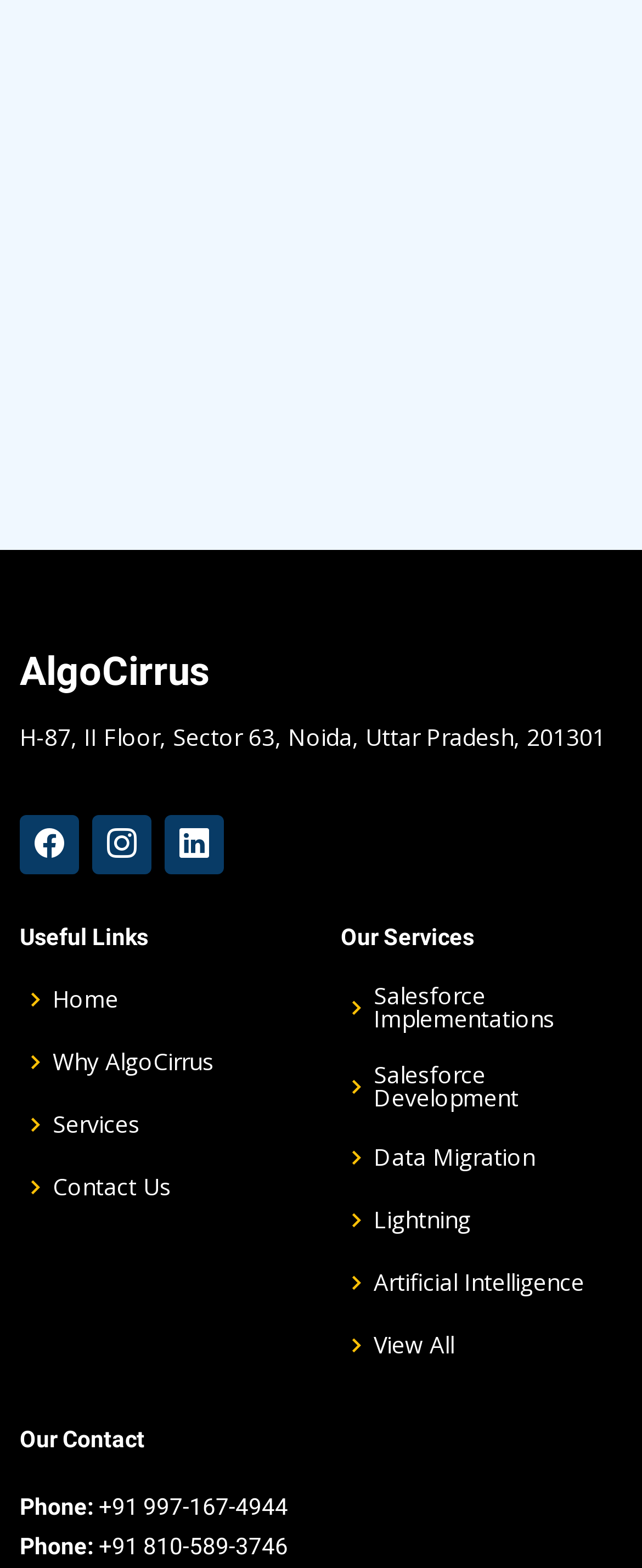Utilize the details in the image to give a detailed response to the question: How many services are listed under 'Our Services'?

Under the 'Our Services' heading, there are five services listed, which are 'Salesforce Implementations', 'Salesforce Development', 'Data Migration', 'Lightning', and 'Artificial Intelligence'.